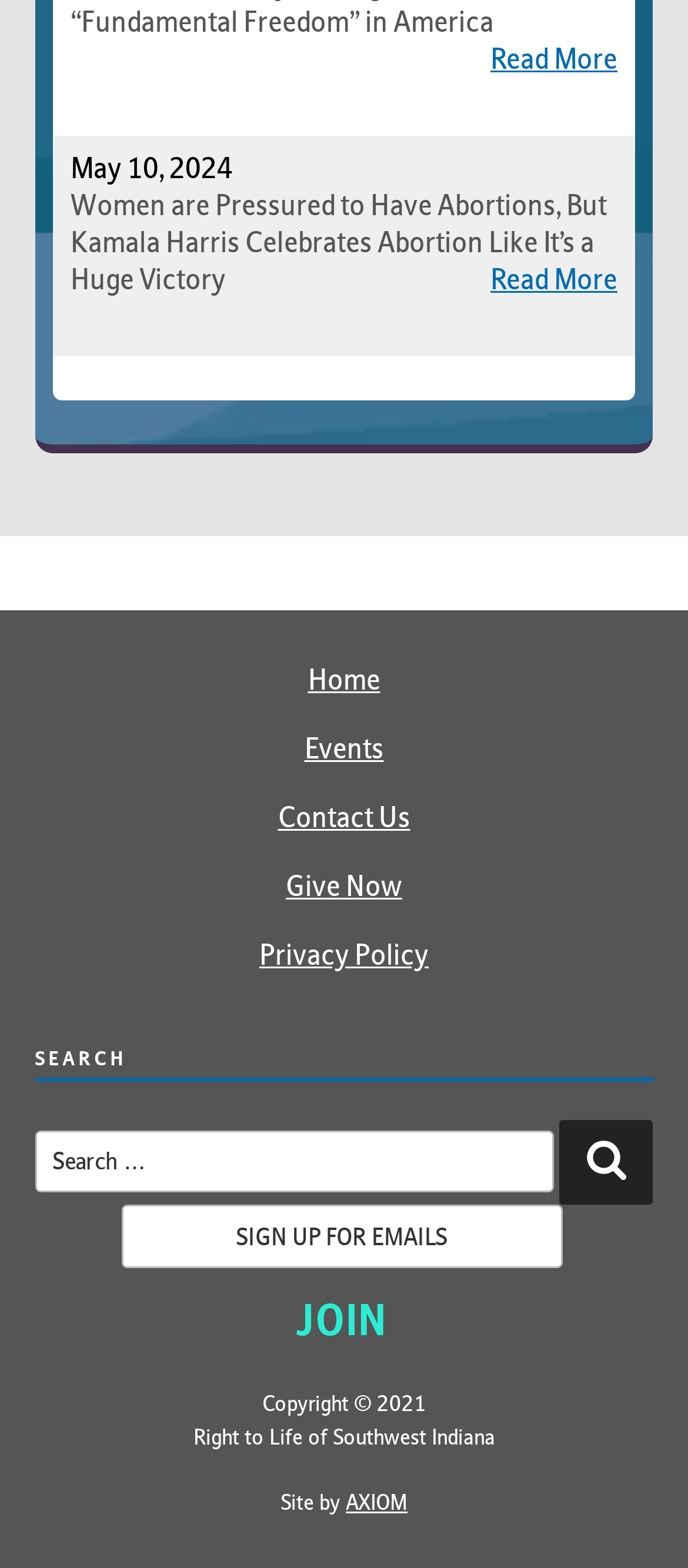Please identify the bounding box coordinates of the clickable area that will allow you to execute the instruction: "Contact the company via email".

None